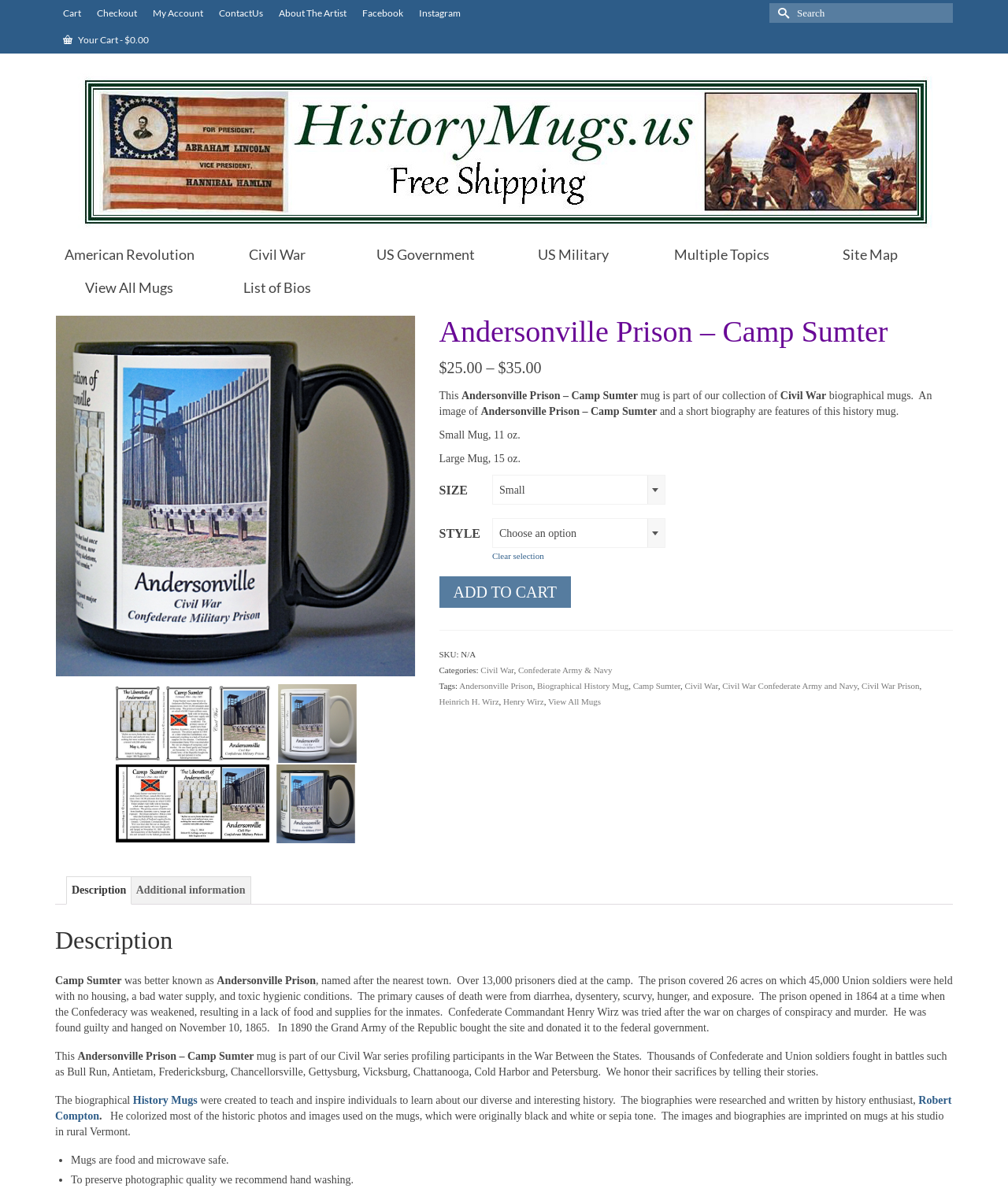Identify the bounding box coordinates necessary to click and complete the given instruction: "Click the HOME link".

None